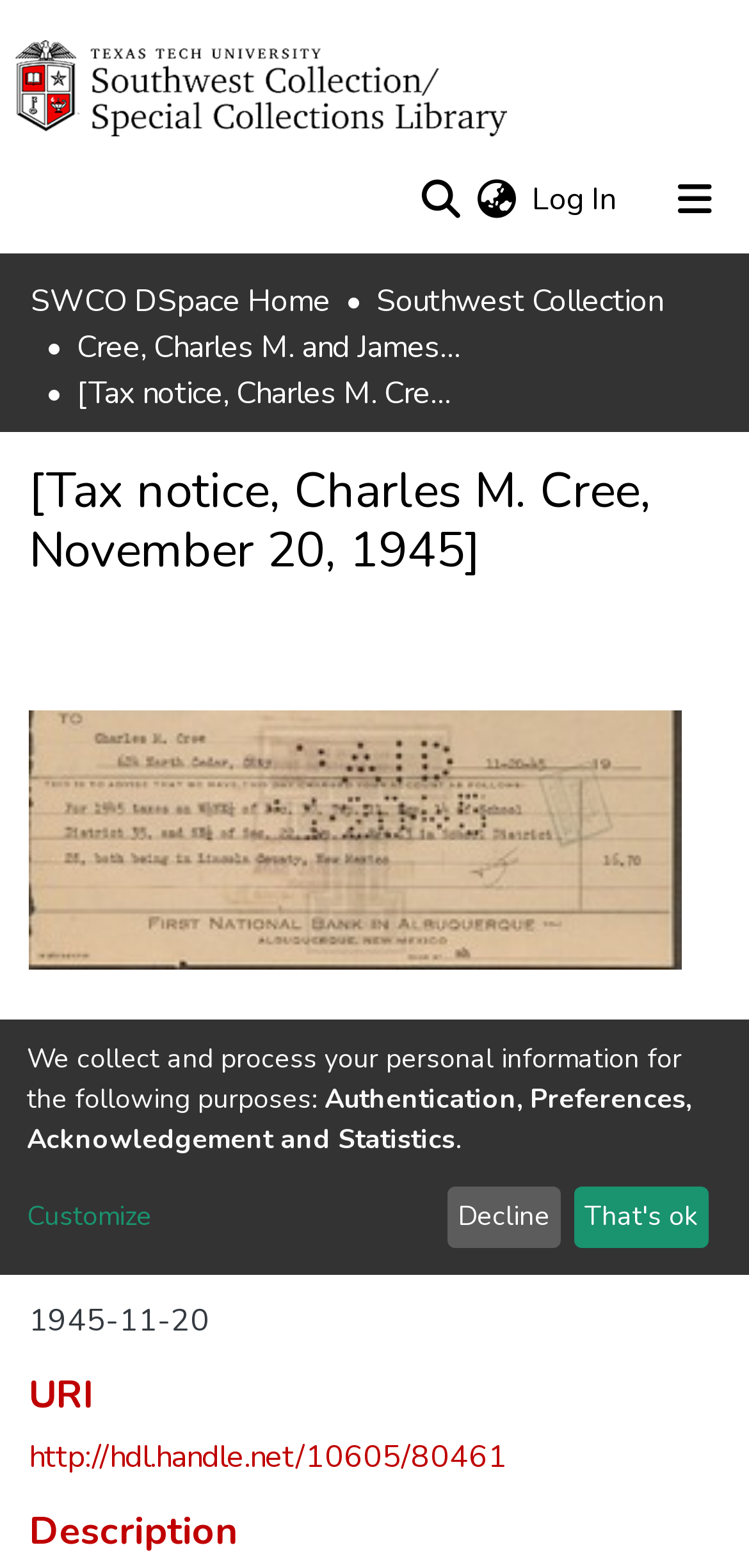Please identify the bounding box coordinates of the element's region that needs to be clicked to fulfill the following instruction: "View Communities & Collections". The bounding box coordinates should consist of four float numbers between 0 and 1, i.e., [left, top, right, bottom].

[0.041, 0.163, 0.513, 0.212]